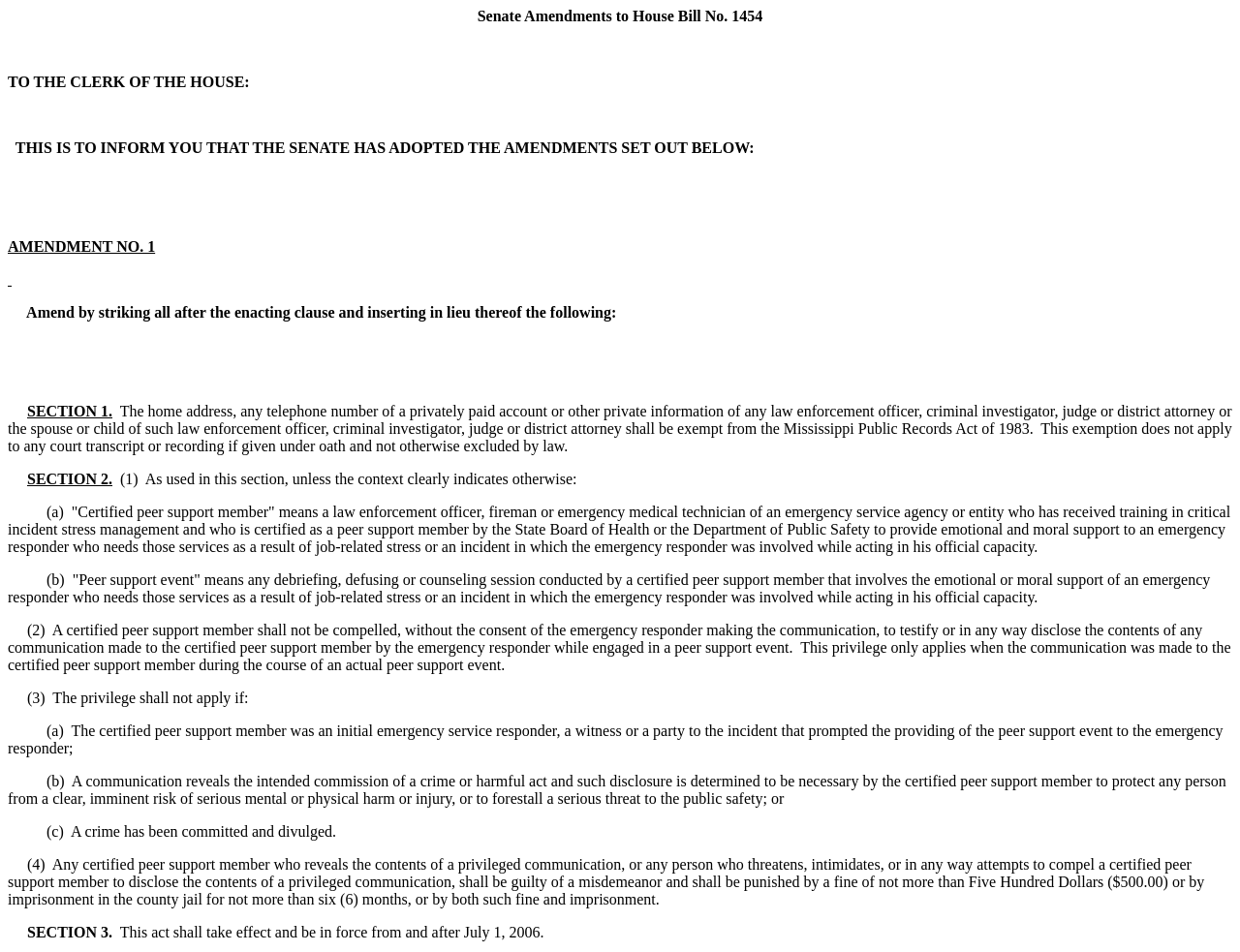What is the penalty for revealing the contents of a privileged communication? Based on the screenshot, please respond with a single word or phrase.

fine of not more than $500.00 or imprisonment